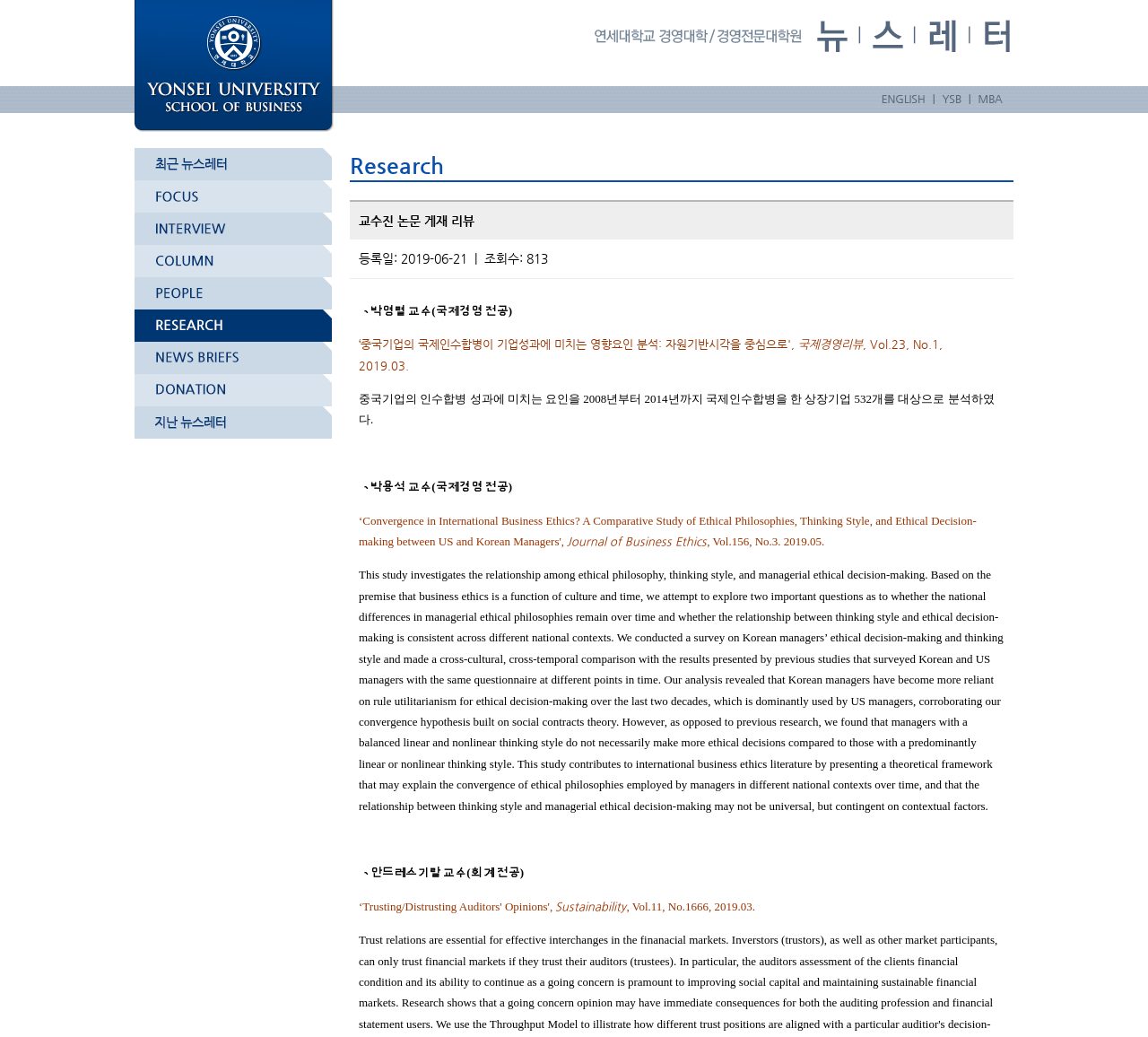Respond concisely with one word or phrase to the following query:
What is the name of the university?

Yonsei University